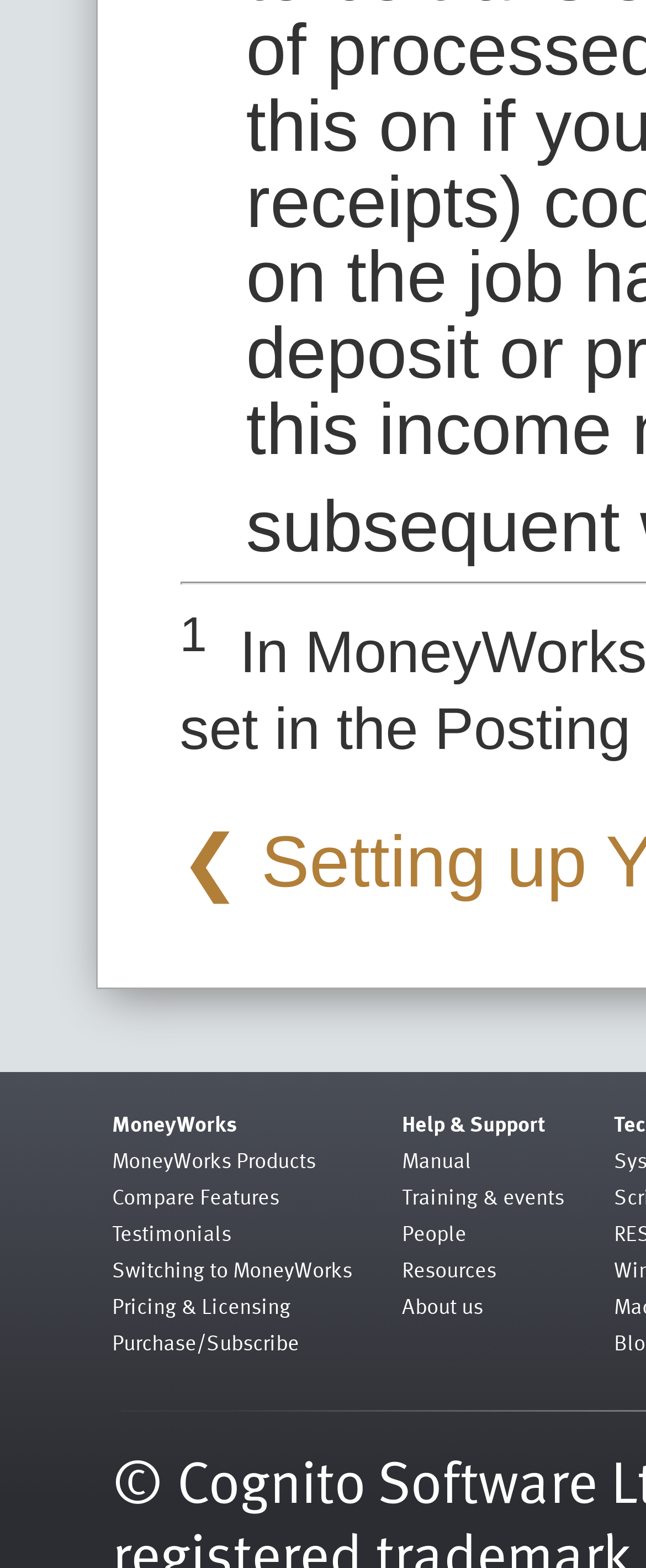Specify the bounding box coordinates of the region I need to click to perform the following instruction: "View Compare Features". The coordinates must be four float numbers in the range of 0 to 1, i.e., [left, top, right, bottom].

[0.173, 0.752, 0.432, 0.773]